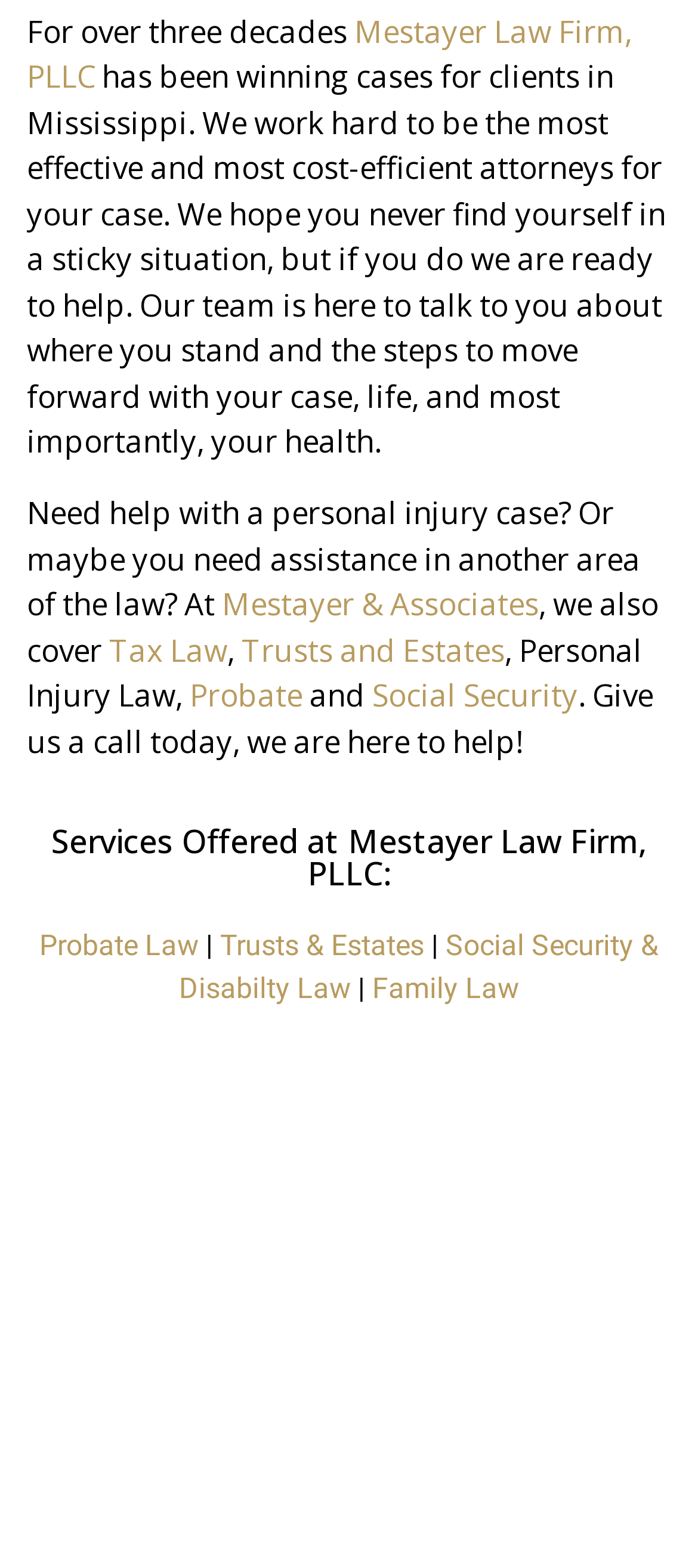How can one contact the law firm?
Your answer should be a single word or phrase derived from the screenshot.

By giving a call